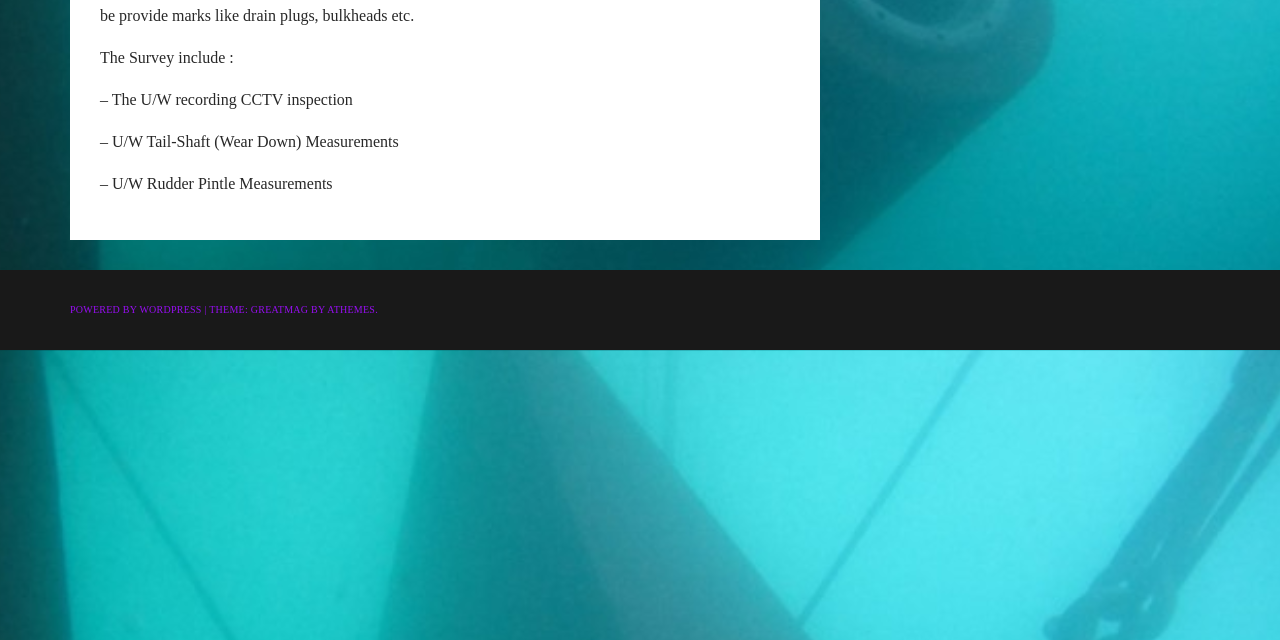Determine the bounding box of the UI component based on this description: "Powered by WordPress". The bounding box coordinates should be four float values between 0 and 1, i.e., [left, top, right, bottom].

[0.055, 0.475, 0.158, 0.492]